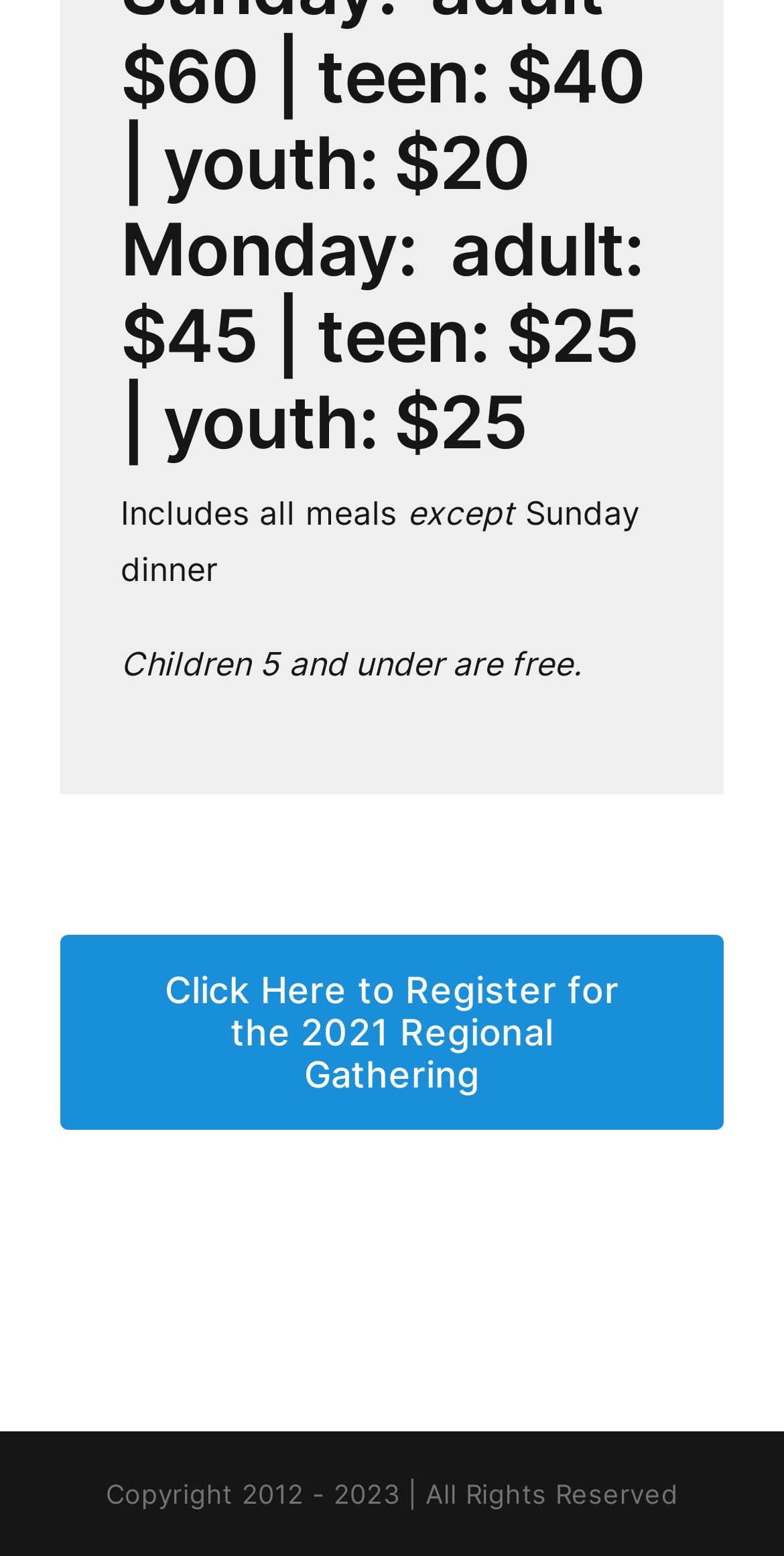What is the copyright year range?
Answer the question with a single word or phrase by looking at the picture.

2012 - 2023